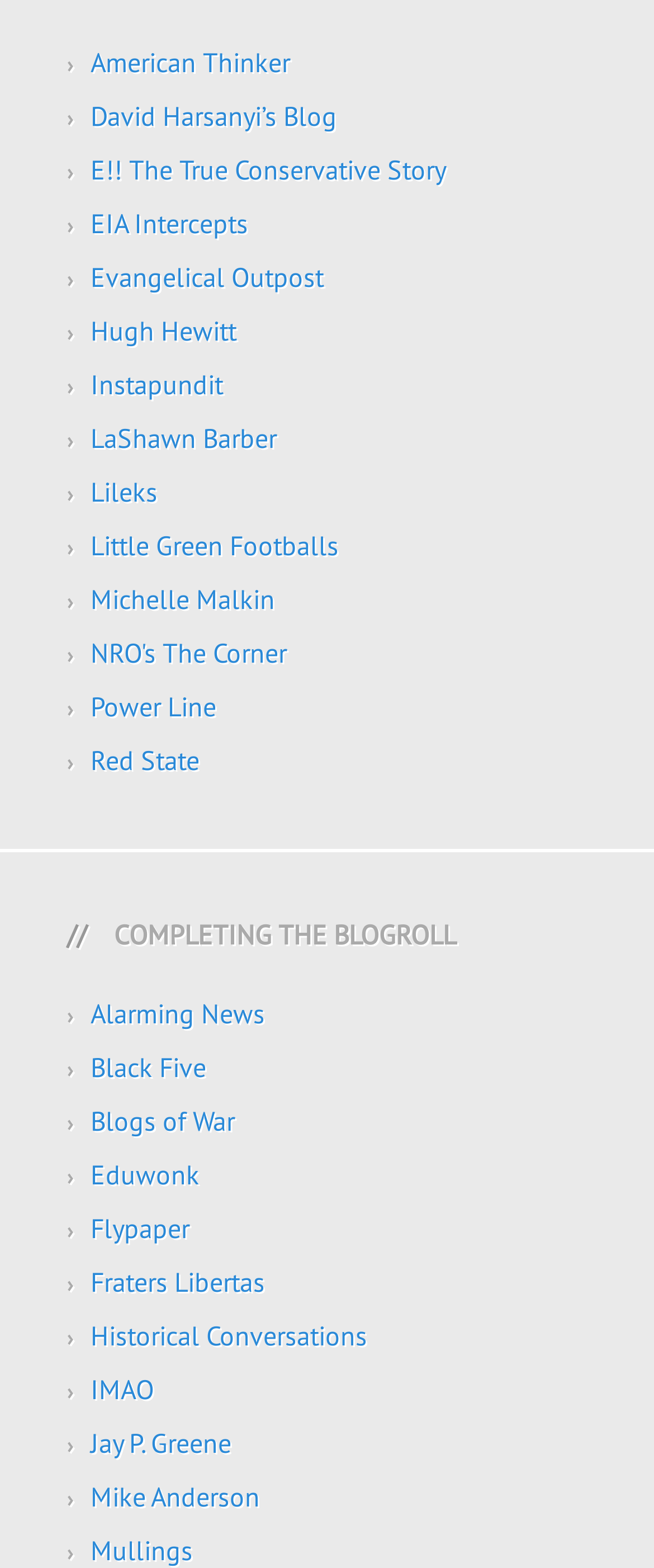From the given element description: "Fraters Libertas", find the bounding box for the UI element. Provide the coordinates as four float numbers between 0 and 1, in the order [left, top, right, bottom].

[0.138, 0.807, 0.405, 0.828]